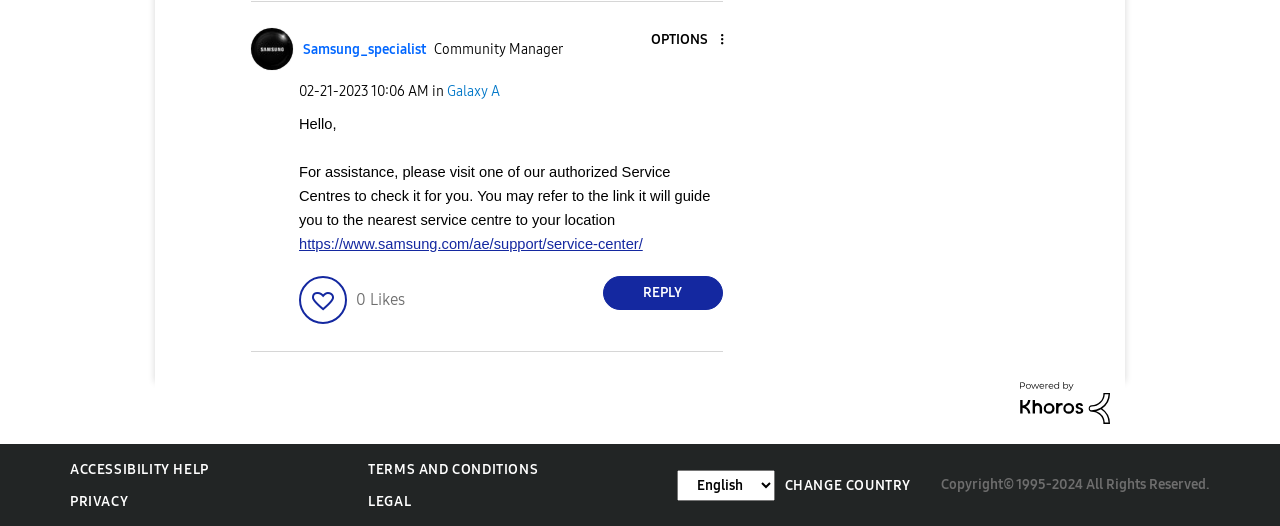Extract the bounding box for the UI element that matches this description: "Contact".

None